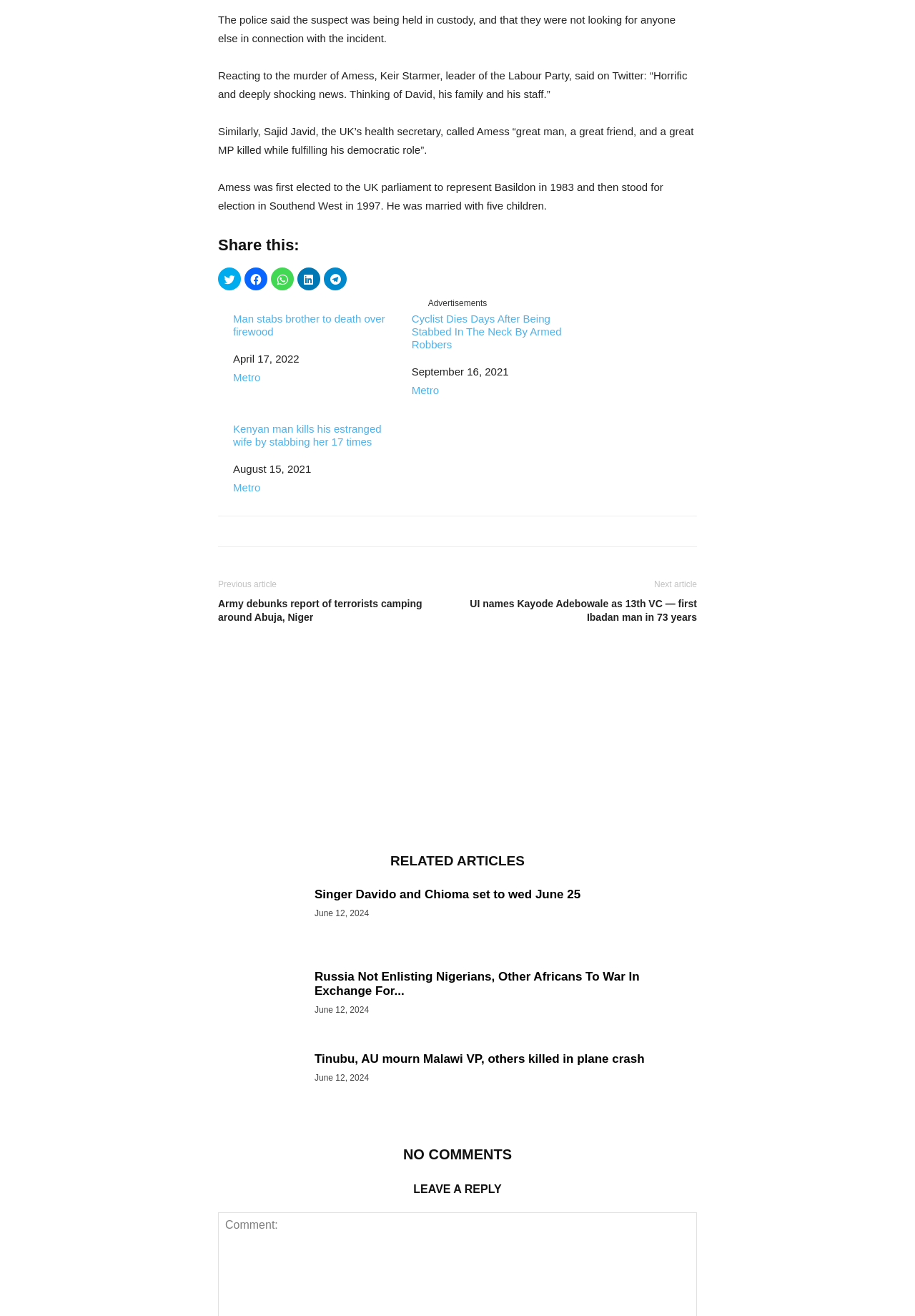Locate the bounding box of the UI element described in the following text: "Metro".

[0.255, 0.282, 0.285, 0.291]